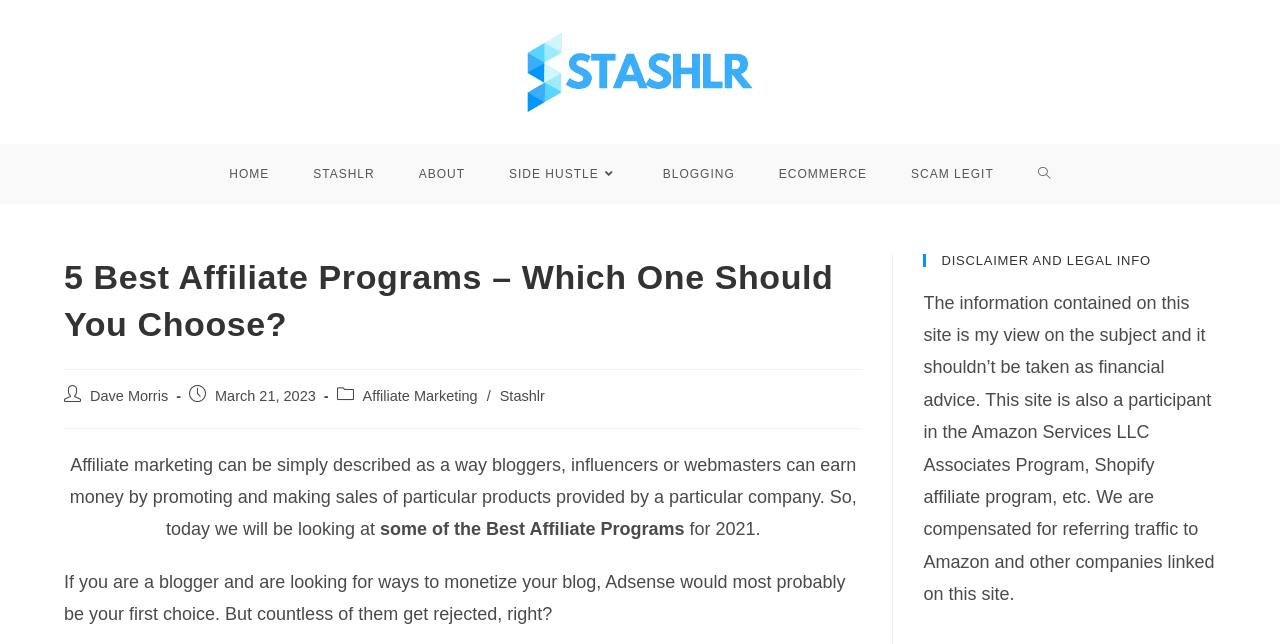Could you please study the image and provide a detailed answer to the question:
What is the purpose of affiliate marketing?

According to the introductory paragraph, affiliate marketing is a way for bloggers, influencers, or webmasters to earn money by promoting and making sales of particular products provided by a company.